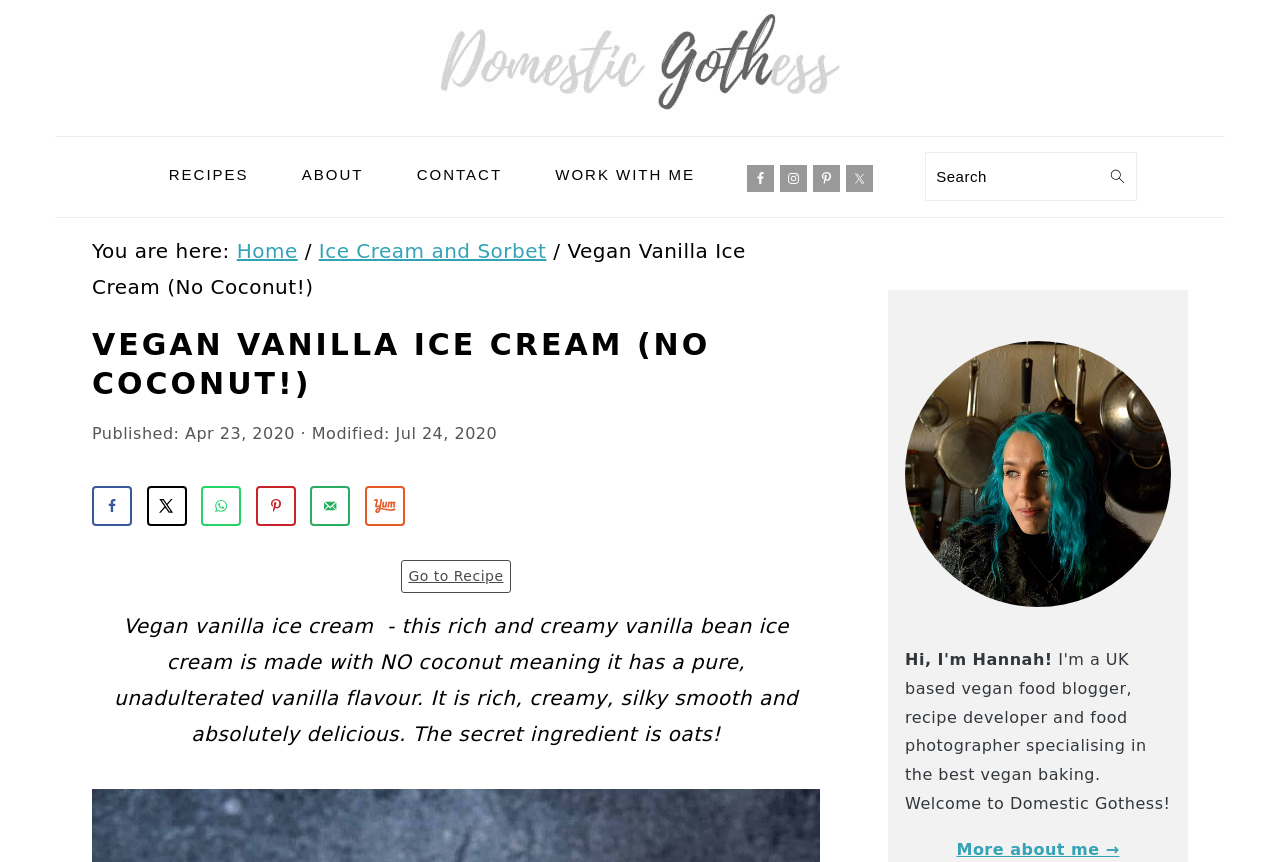Please find the bounding box coordinates (top-left x, top-left y, bottom-right x, bottom-right y) in the screenshot for the UI element described as follows: Contact

[0.309, 0.167, 0.409, 0.238]